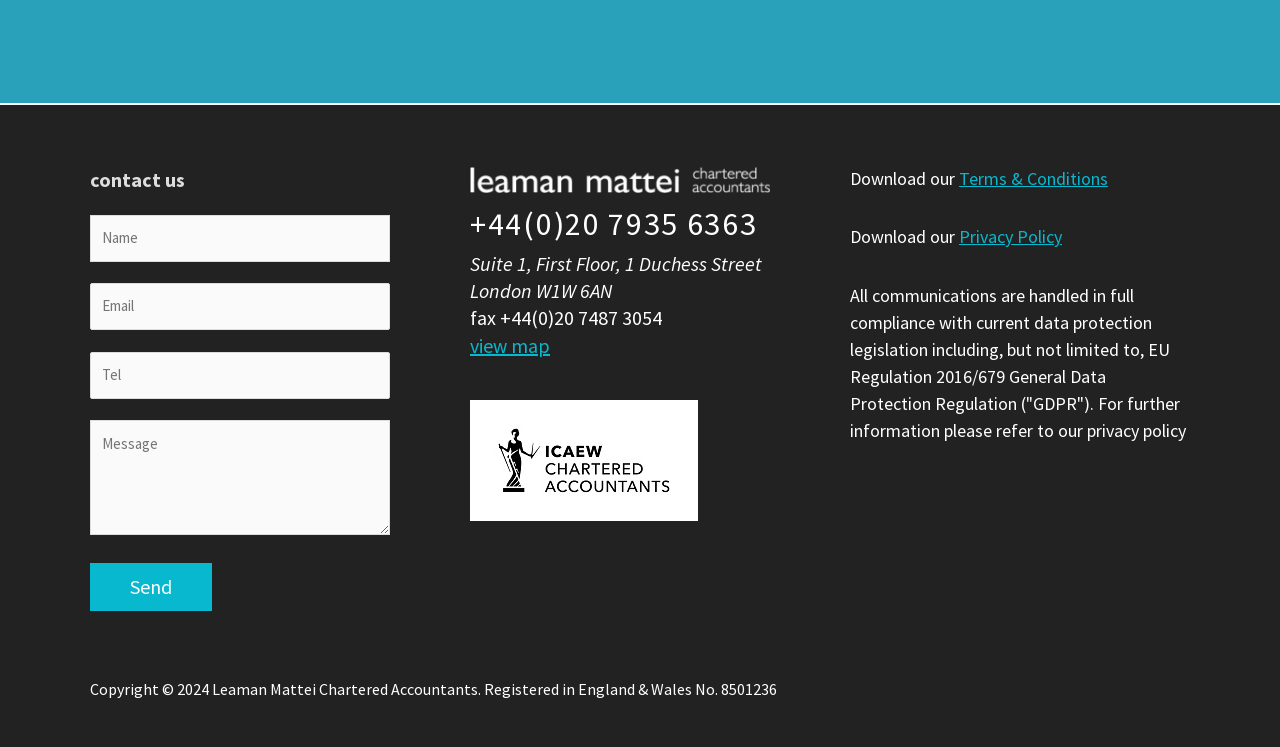Examine the image carefully and respond to the question with a detailed answer: 
What is the phone number provided on this webpage?

The phone number is provided as a link on the webpage, and it is also accompanied by a fax number and an address, suggesting that it is a contact number for the organization.